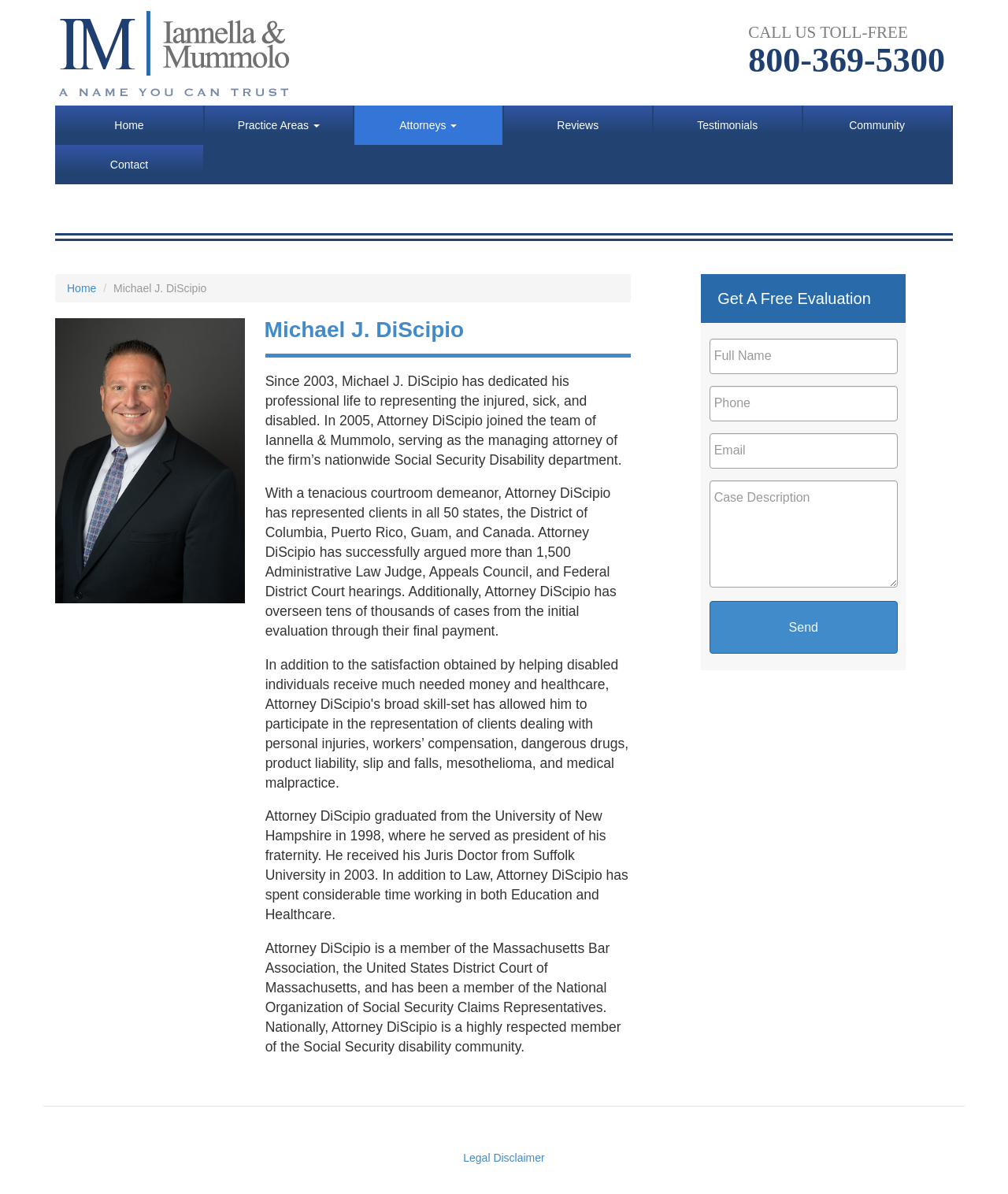Select the bounding box coordinates of the element I need to click to carry out the following instruction: "Read the legal disclaimer".

[0.46, 0.964, 0.54, 0.975]